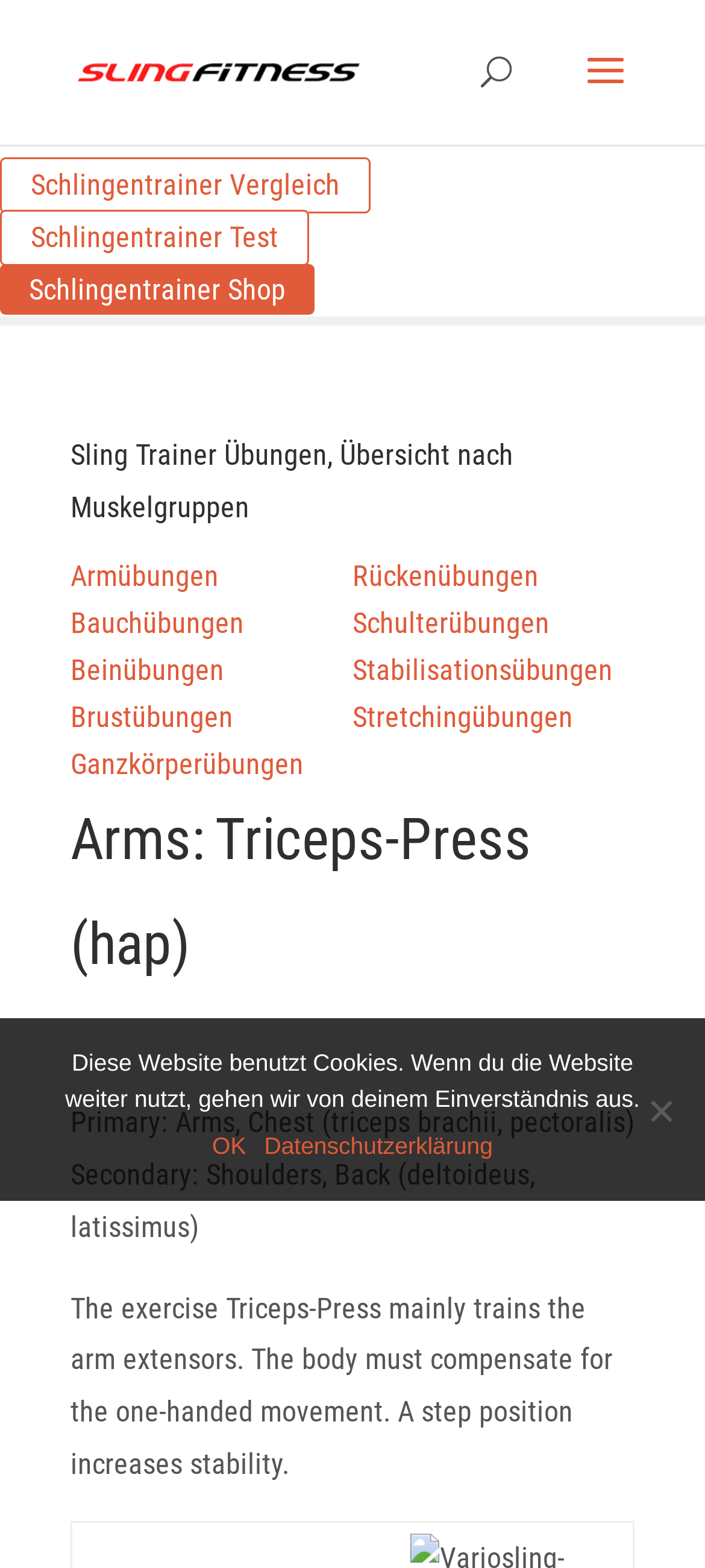Provide a one-word or short-phrase response to the question:
What is the primary muscle group for the Triceps-Press exercise?

Arms, Chest